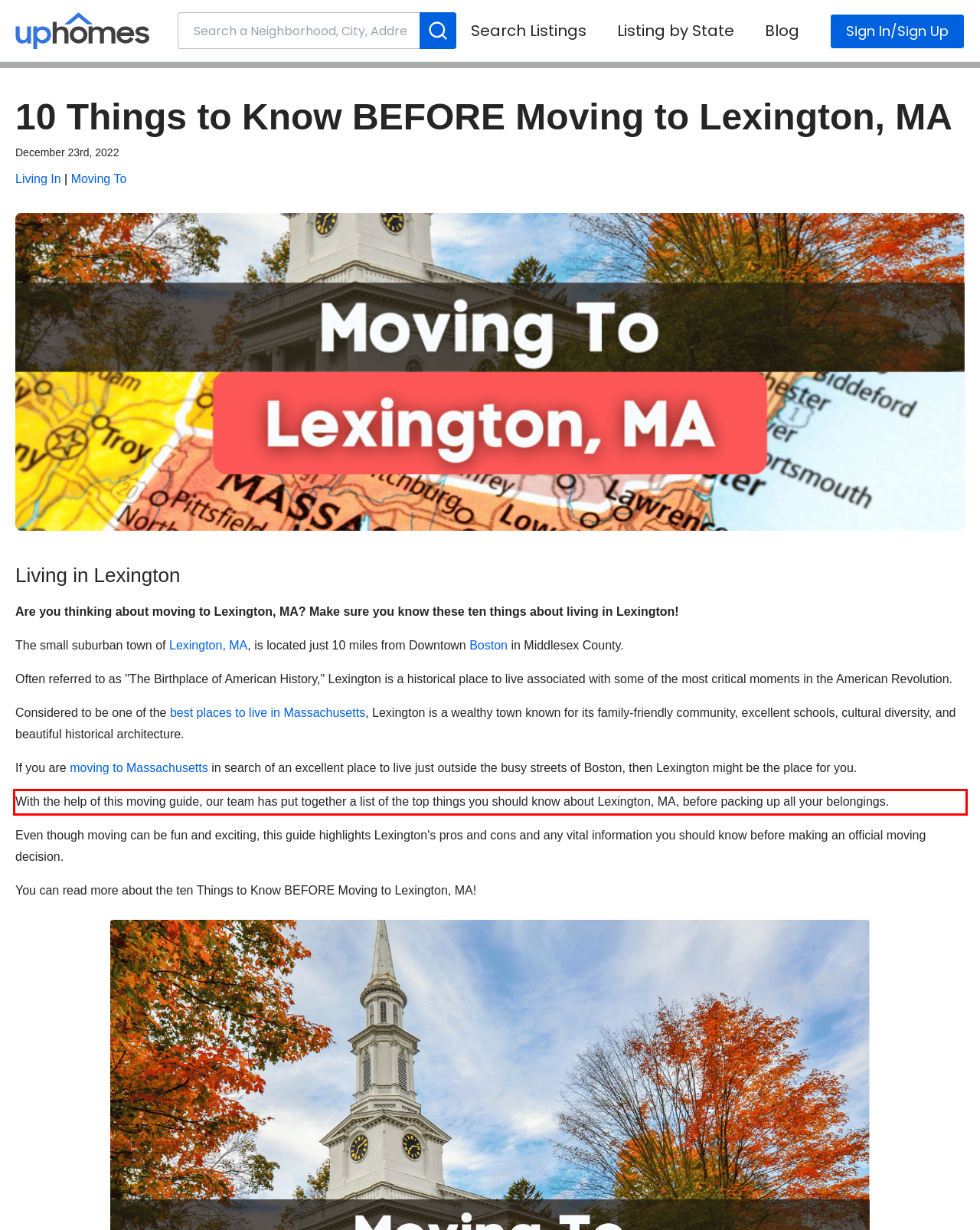Please analyze the provided webpage screenshot and perform OCR to extract the text content from the red rectangle bounding box.

With the help of this moving guide, our team has put together a list of the top things you should know about Lexington, MA, before packing up all your belongings.